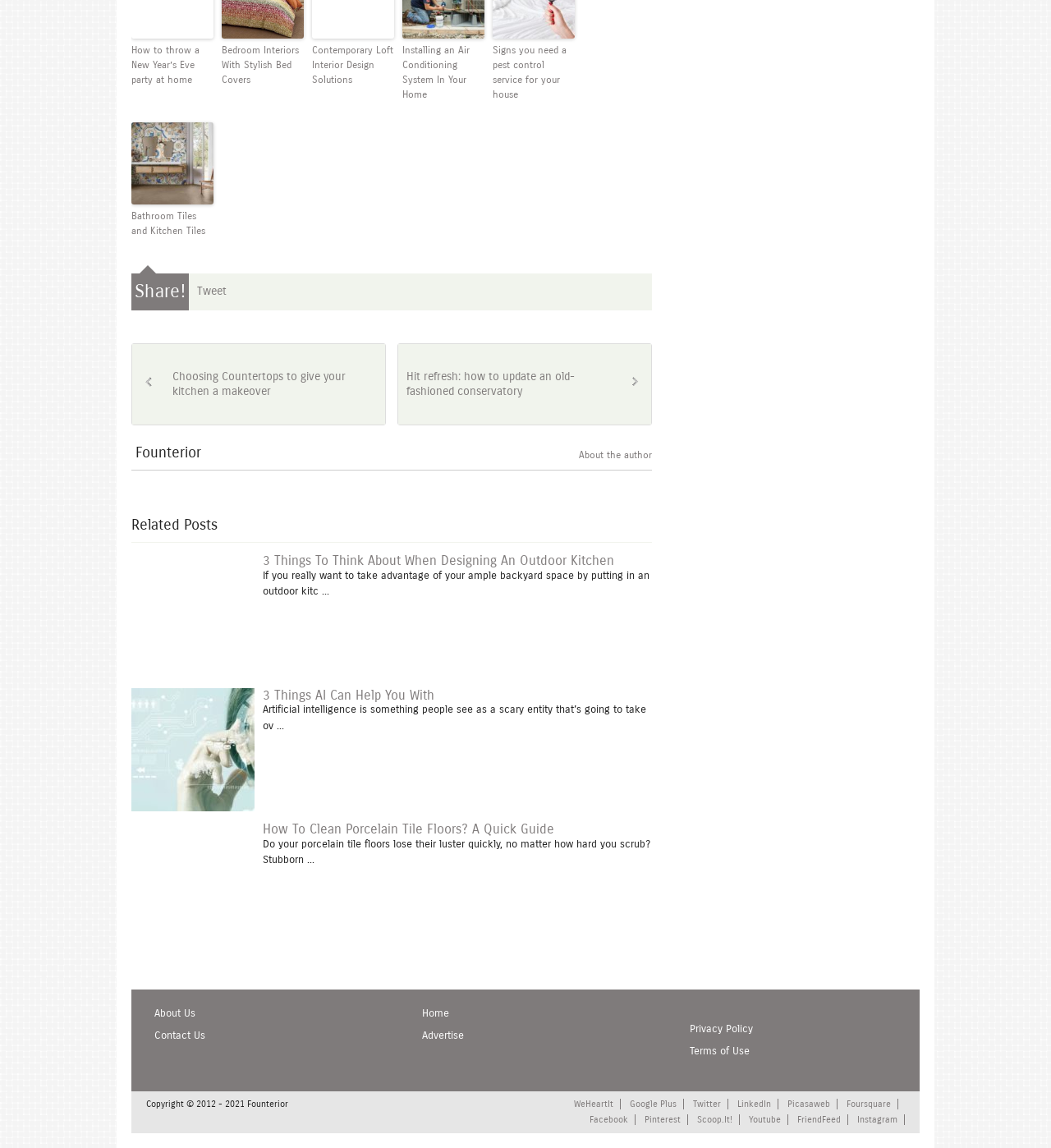Given the element description Twitter, predict the bounding box coordinates for the UI element in the webpage screenshot. The format should be (top-left x, top-left y, bottom-right x, bottom-right y), and the values should be between 0 and 1.

[0.659, 0.957, 0.686, 0.966]